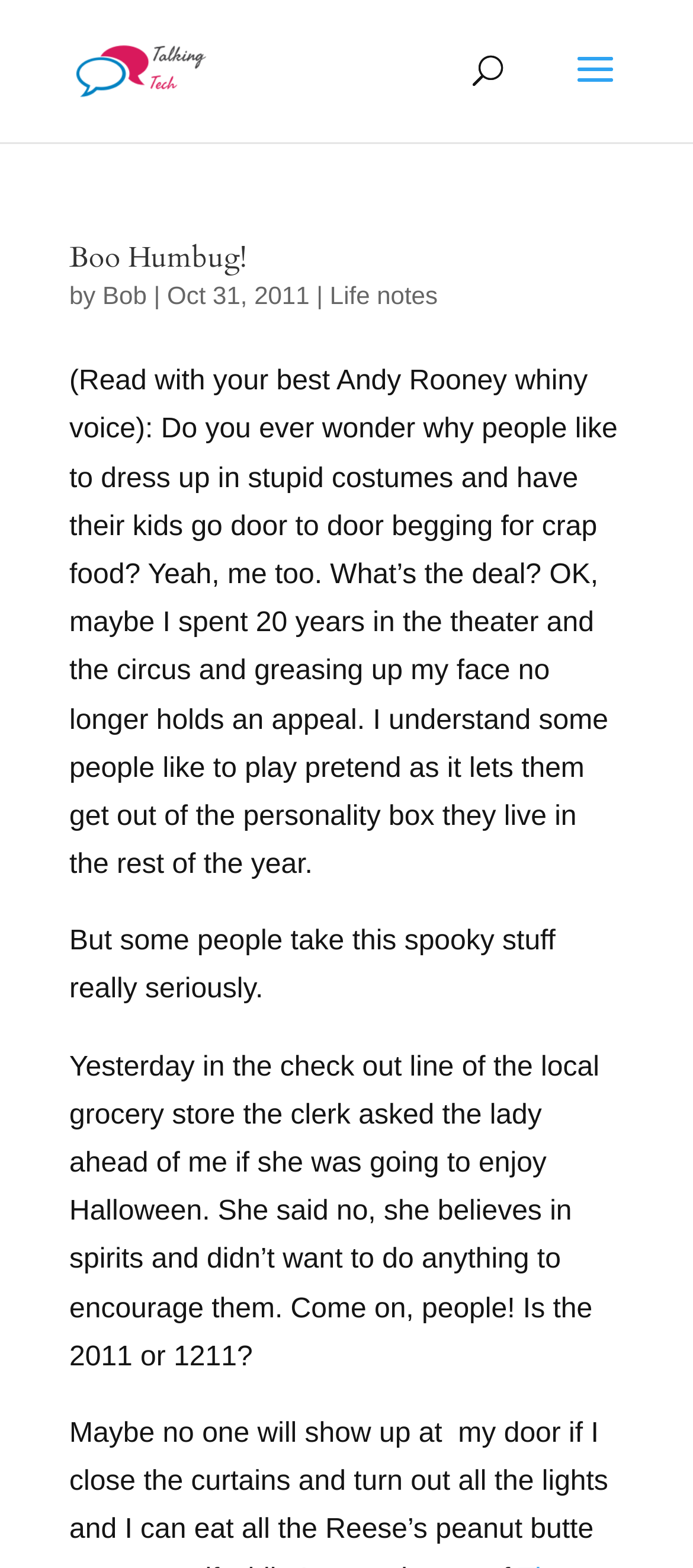Generate a comprehensive description of the webpage.

The webpage is about costumes and Halloween, with a focus on a blog post titled "Boo Humbug!" written by Bob on October 31, 2011. At the top left of the page, there is a link to "Talking Tech" accompanied by an image with the same name. Below this, there is a search bar spanning almost the entire width of the page.

The main content of the page is a blog post, which starts with a heading "Boo Humbug!" followed by a link to the same title. The author's name, Bob, is mentioned below the heading, along with the date of the post. The post is a humorous rant about people dressing up in costumes and trick-or-treating on Halloween. The author questions the appeal of these activities and shares a personal anecdote about a woman who believes in spirits and is hesitant to celebrate Halloween.

The text of the blog post is divided into three paragraphs, with the first paragraph discussing the author's confusion about people's enthusiasm for Halloween. The second paragraph mentions people who take the spooky aspect of Halloween seriously, and the third paragraph shares a story about a woman's superstitions. The text is positioned in the middle of the page, with a significant amount of space above and below it.